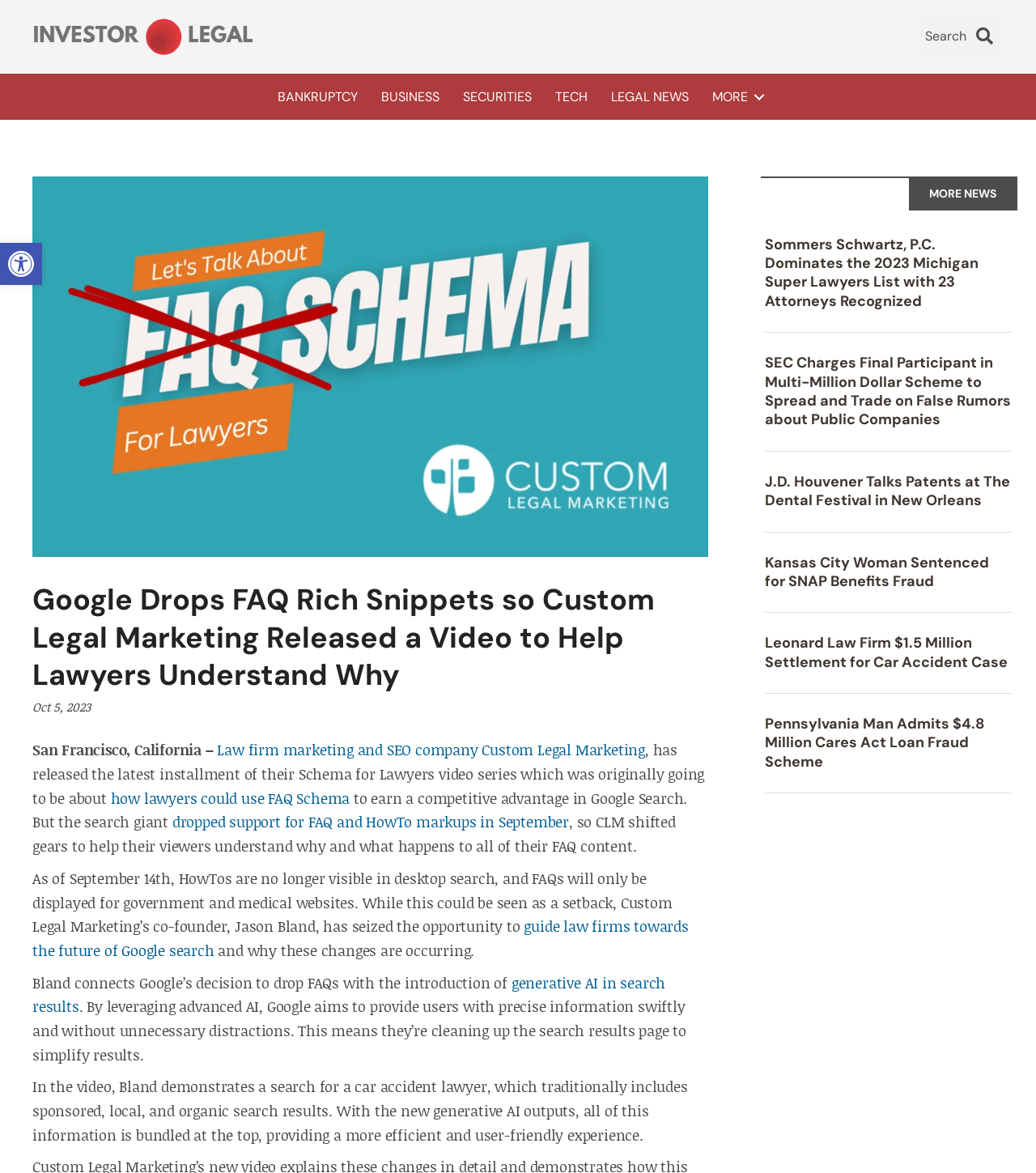Based on the element description, predict the bounding box coordinates (top-left x, top-left y, bottom-right x, bottom-right y) for the UI element in the screenshot: generative AI in search results

[0.031, 0.829, 0.642, 0.867]